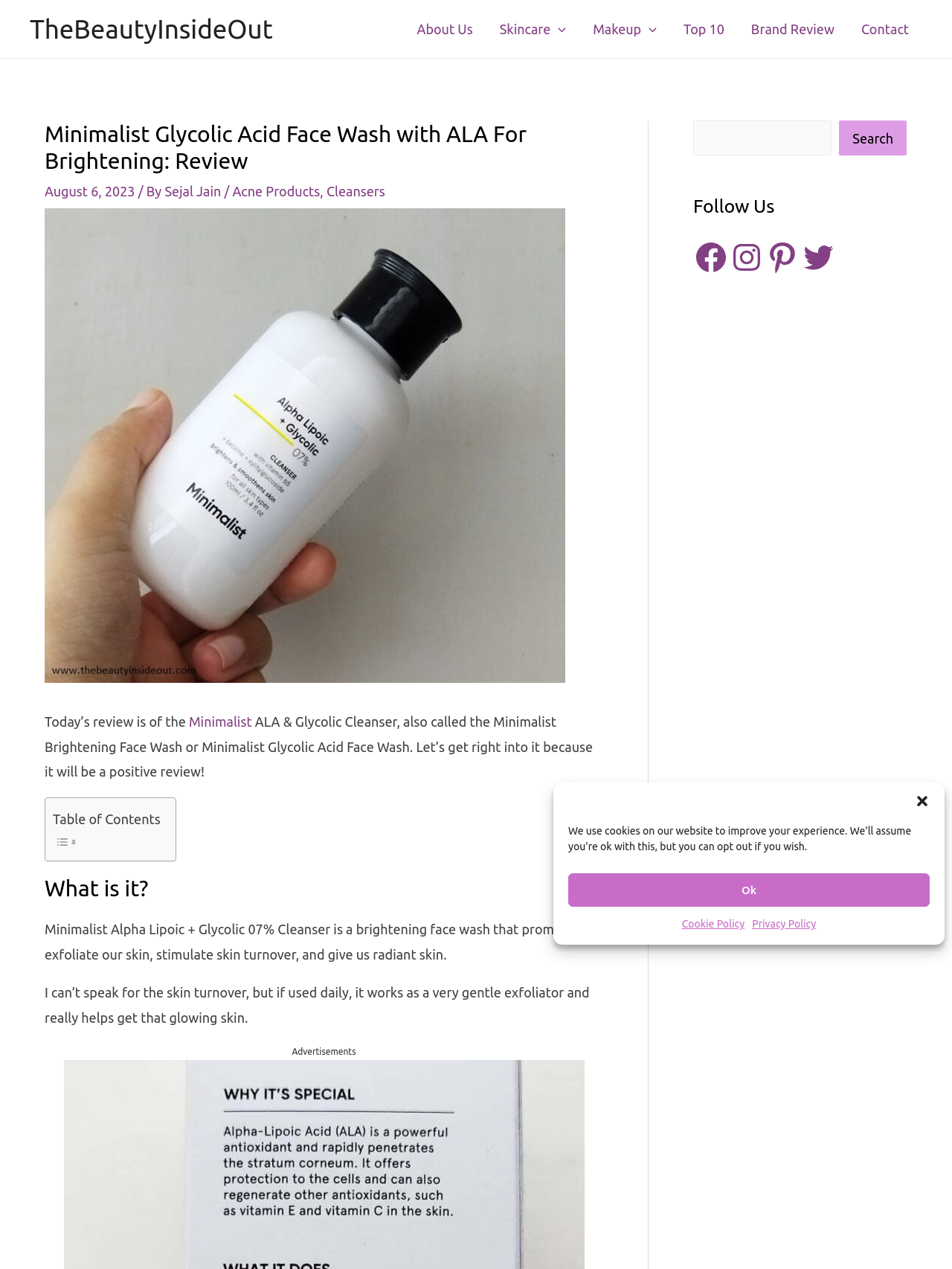Find the bounding box coordinates of the clickable area required to complete the following action: "Go to About Us page".

[0.424, 0.002, 0.511, 0.043]